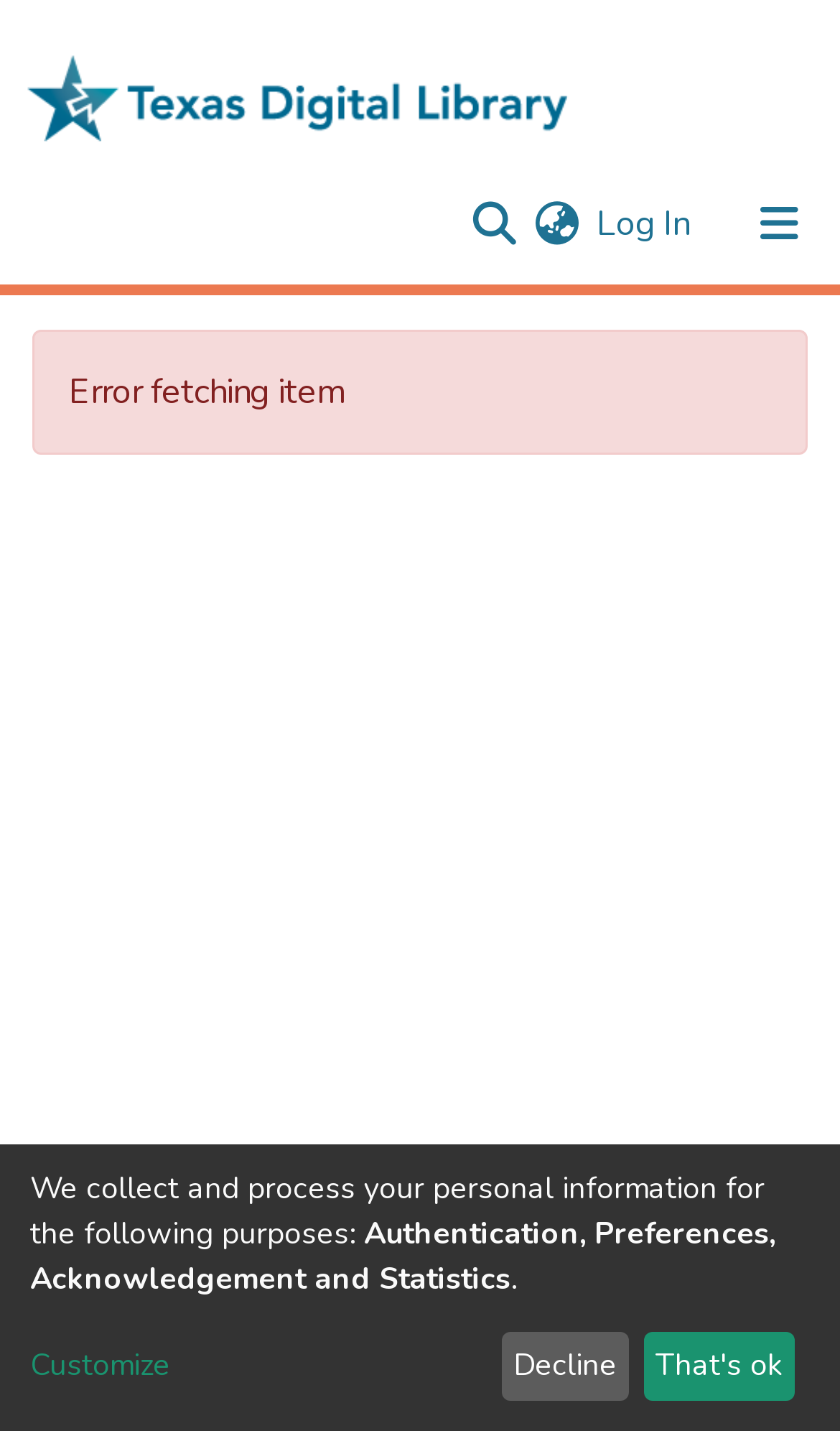Articulate a complete and detailed caption of the webpage elements.

The webpage is titled "DSpace" and has a user profile bar at the top, spanning the entire width of the page. On the top-left corner, there is a repository logo, which is an image. Next to the logo, there is a search bar with a textbox and a submit search button. 

To the right of the search bar, there is a language switch button and a "Log In" link. On the top-right corner, there is a toggle navigation button. Below the user profile bar, there are two links: "Communities & Collections" and "All of DSpace", which are positioned side by side.

The main content of the page is divided into two sections. The top section contains an alert message with an error message "Error fetching item". Below the alert message, there are two buttons: "Decline" and "That's ok", positioned side by side. There are also three paragraphs of text, describing the purposes of collecting and processing personal information.

At the bottom of the page, there is a footer section with links to "DSpace software", "LYRASIS", and "Cookie settings". There is also a copyright notice "copyright © 2002-2024" in the footer section.